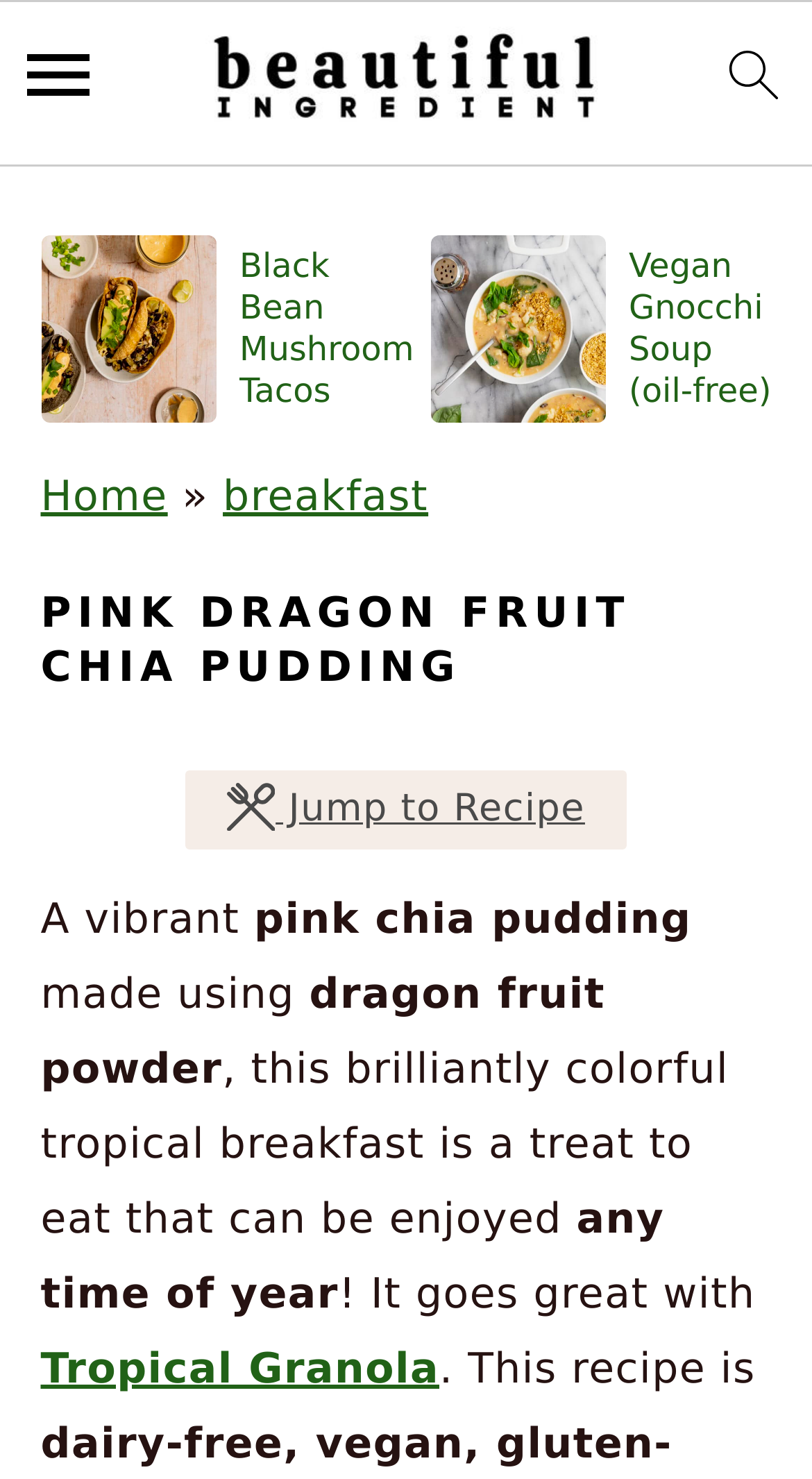Explain in detail what you observe on this webpage.

This webpage is about a recipe for Pink Dragon Fruit Chia Pudding. At the top, there are three "Skip to" links, allowing users to navigate to primary navigation, main content, or primary sidebar. Next to these links, there is a menu icon and a link to go to the homepage, accompanied by an image. On the right side, there is a search icon.

Below these elements, there are two links to other recipes: Black Bean Mushroom Tacos and Vegan Gnocchi Soup. Underneath, there is a navigation section with breadcrumbs, showing the path from the homepage to the current recipe page. The breadcrumbs are followed by a header with the title "PINK DRAGON FRUIT CHIA PUDDING" in large font.

The main content of the page starts with a link to "Jump to Recipe" accompanied by an image. Below this link, there is a brief introduction to the recipe, describing it as a vibrant and colorful breakfast made with dragon fruit powder. The text is divided into several paragraphs, with the first paragraph describing the recipe and the second paragraph mentioning that it can be enjoyed at any time of year. The text also mentions that the recipe goes well with Tropical Granola, which is linked to another page.